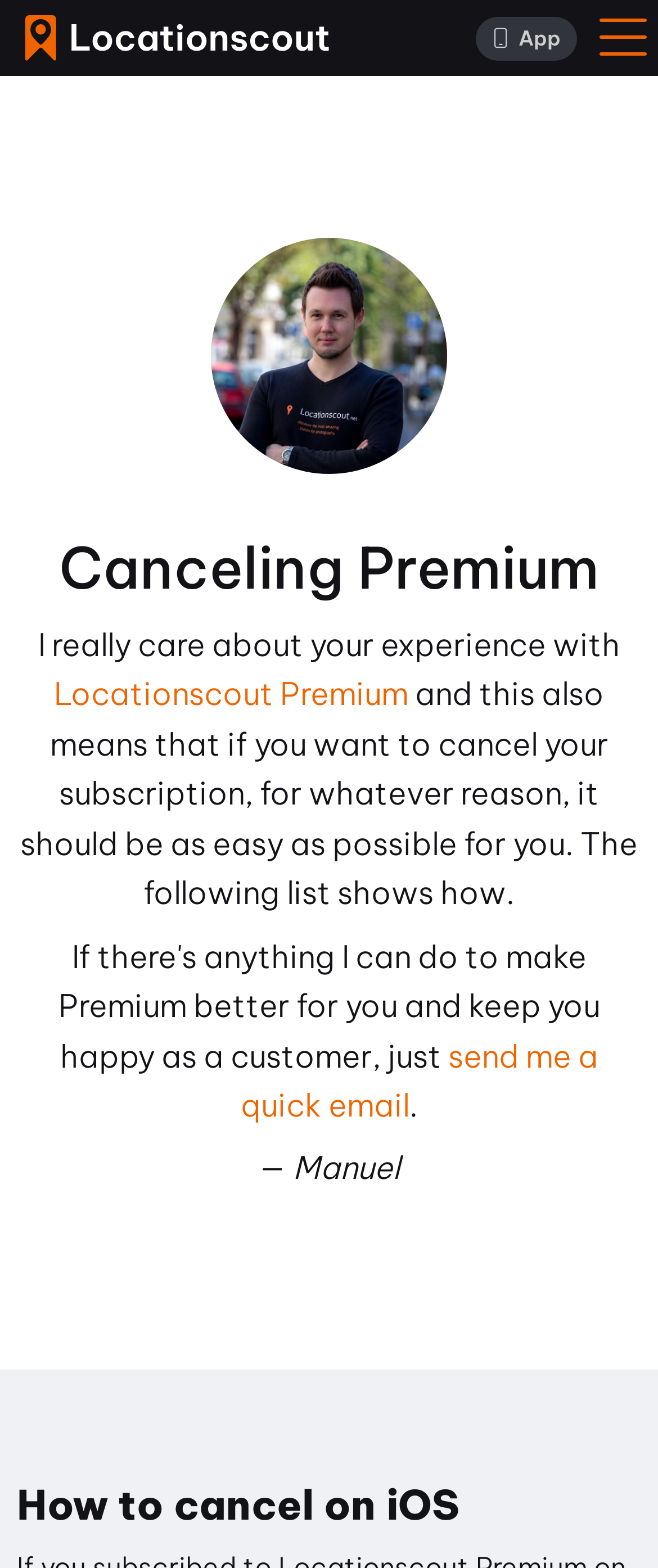Provide the bounding box for the UI element matching this description: "Locationscout".

[0.038, 0.0, 0.5, 0.048]